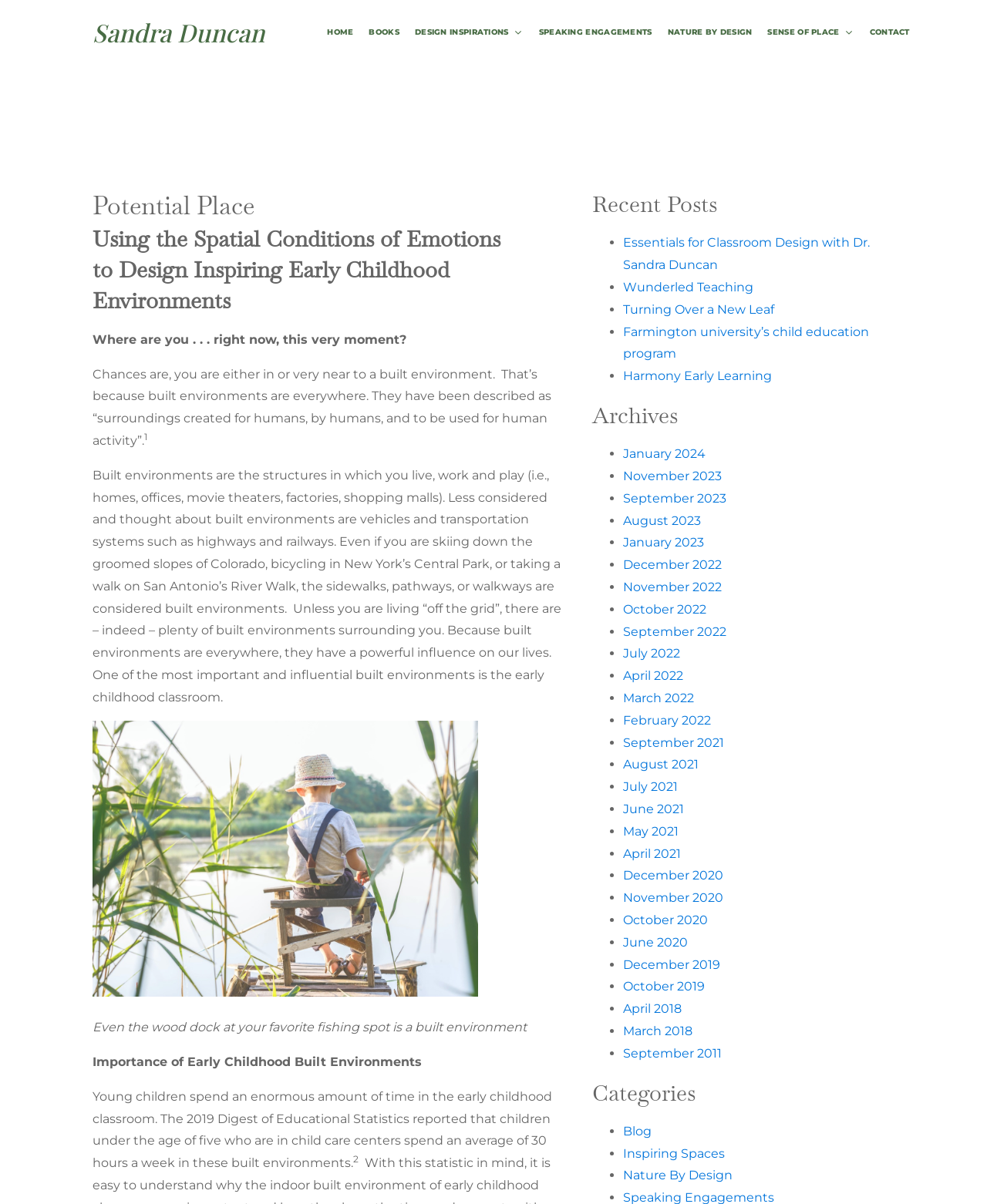Determine the bounding box coordinates for the area you should click to complete the following instruction: "Click on the HOME link".

[0.324, 0.021, 0.366, 0.033]